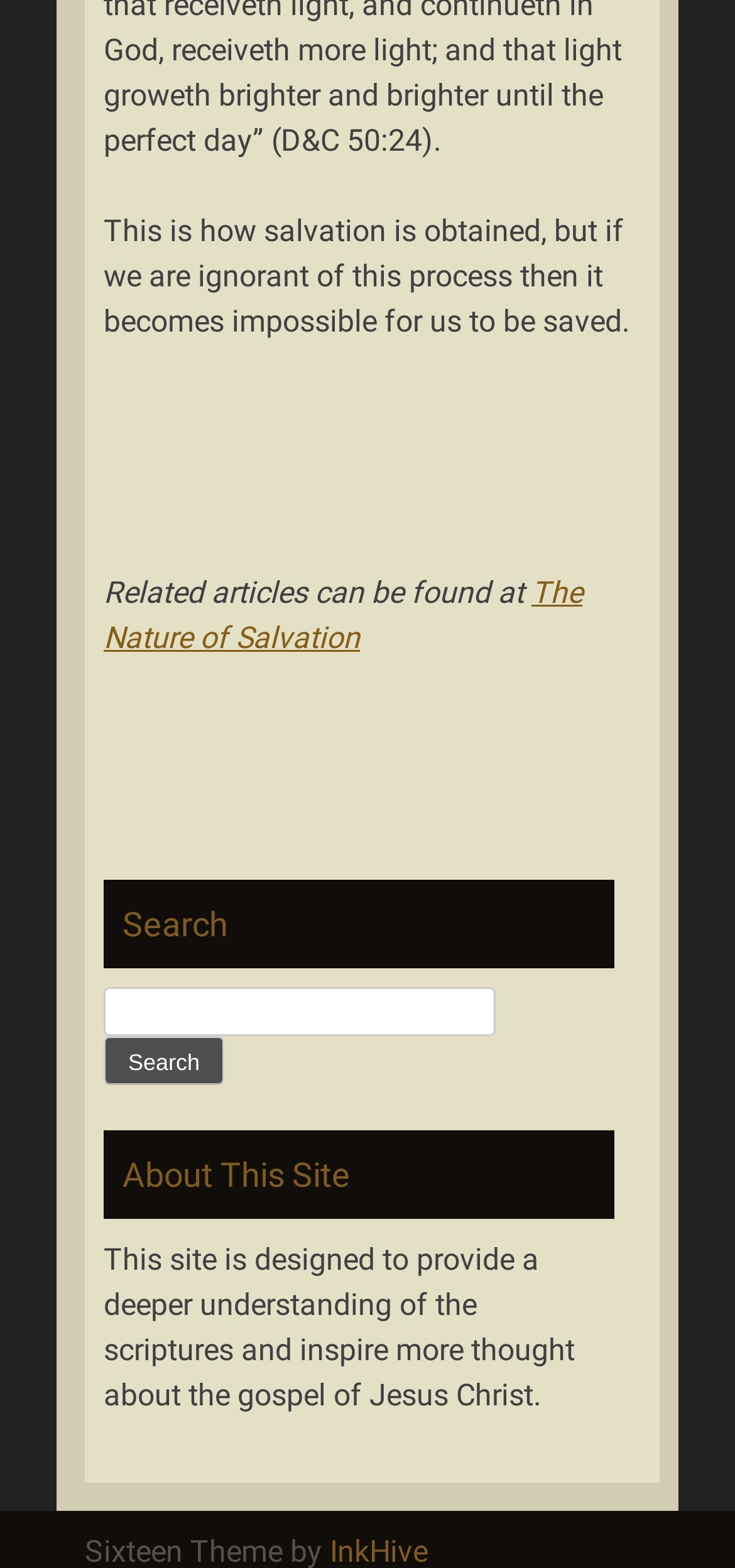How many headings are there on this webpage?
Please provide a single word or phrase based on the screenshot.

3